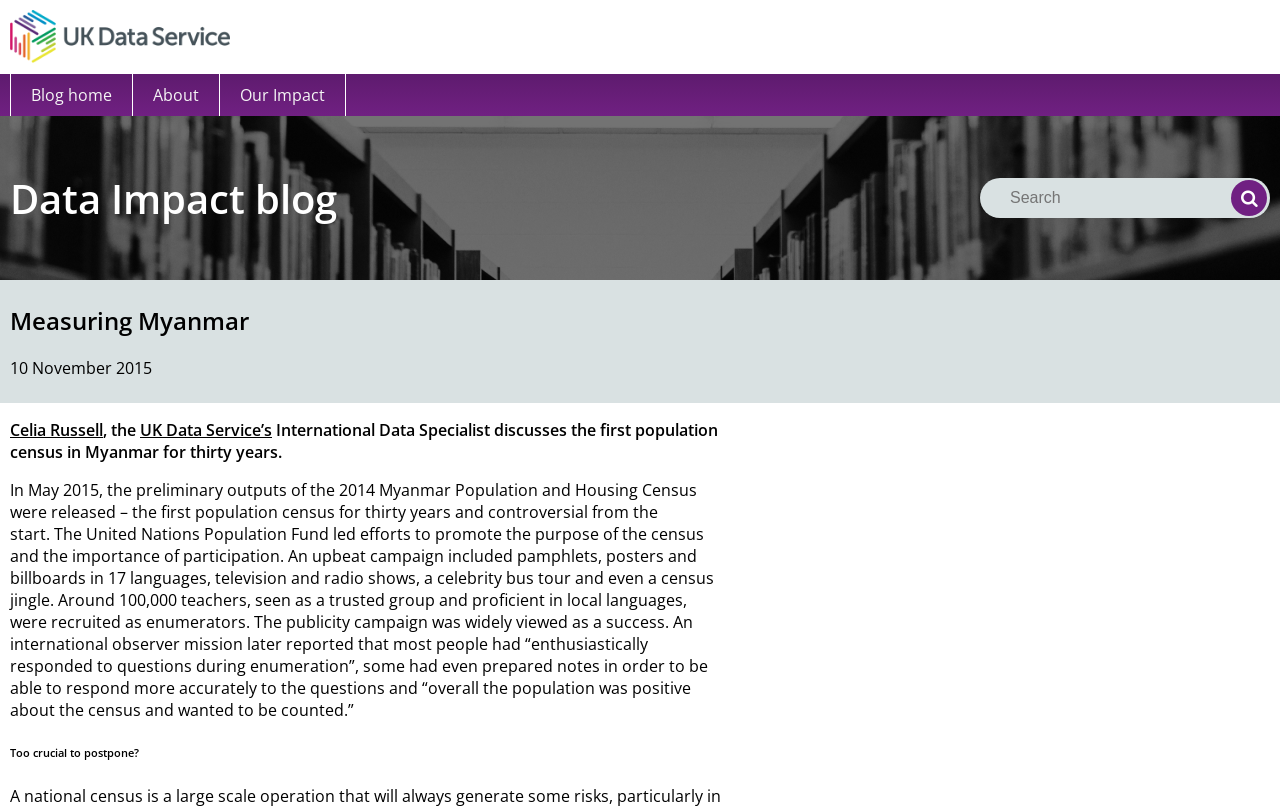Summarize the webpage in an elaborate manner.

The webpage is about the "Measuring Myanmar" blog, which is part of the "Data Impact blog" platform. At the top left, there is a logo image and a link to the "Data Impact blog" homepage. Next to it, there are three navigation links: "Blog home", "About", and "Our Impact". 

Below the navigation links, there is a heading that reads "Data Impact blog". On the right side of the page, there is a search box with a "Search" button. 

The main content of the page is an article titled "Measuring Myanmar". The article is dated "10 November 2015" and is written by "Celia Russell" from the "UK Data Service’s". The article discusses the first population census in Myanmar for thirty years, which was released in May 2015. The text is divided into several paragraphs, with a heading "Too crucial to postpone?" appearing towards the end of the article.